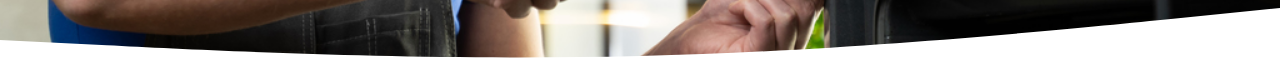Provide a thorough and detailed caption for the image.

This image captures a close-up view of a person's hands interacting with a washing machine, presumably during a repair or maintenance process. The individual appears to be focused on an area of the machine, indicating an attempt to troubleshoot or fix a problem. The context suggests a professional approach to addressing common issues encountered with washing machines, complementing the article titled "Common Washing Machine Problems and Solutions." This visual aids the reader in understanding the hands-on aspect of appliance repair, reinforcing the article's practical guidance for addressing household appliance malfunctions.